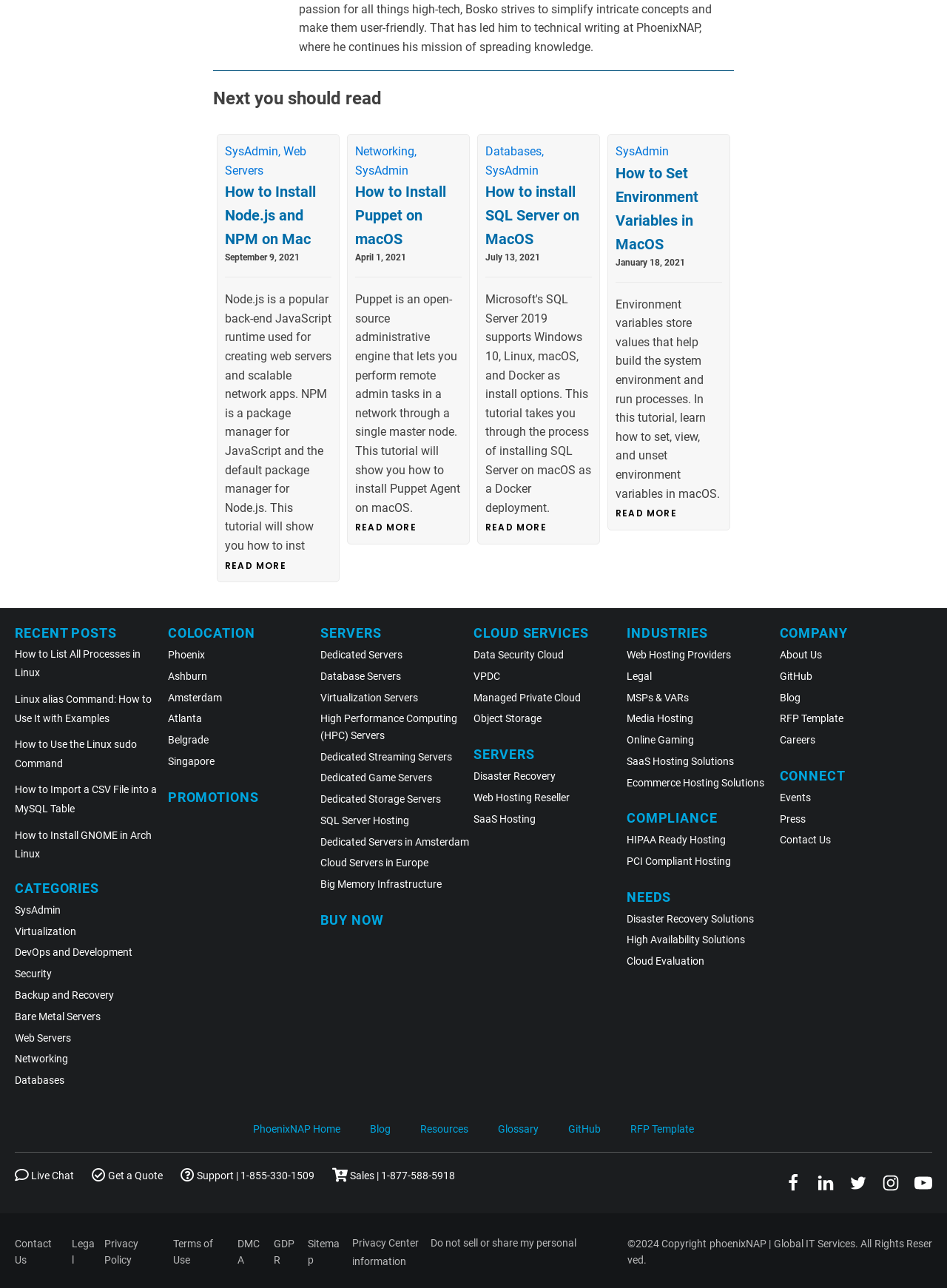How many 'READ MORE' links are there on the webpage? Using the information from the screenshot, answer with a single word or phrase.

4